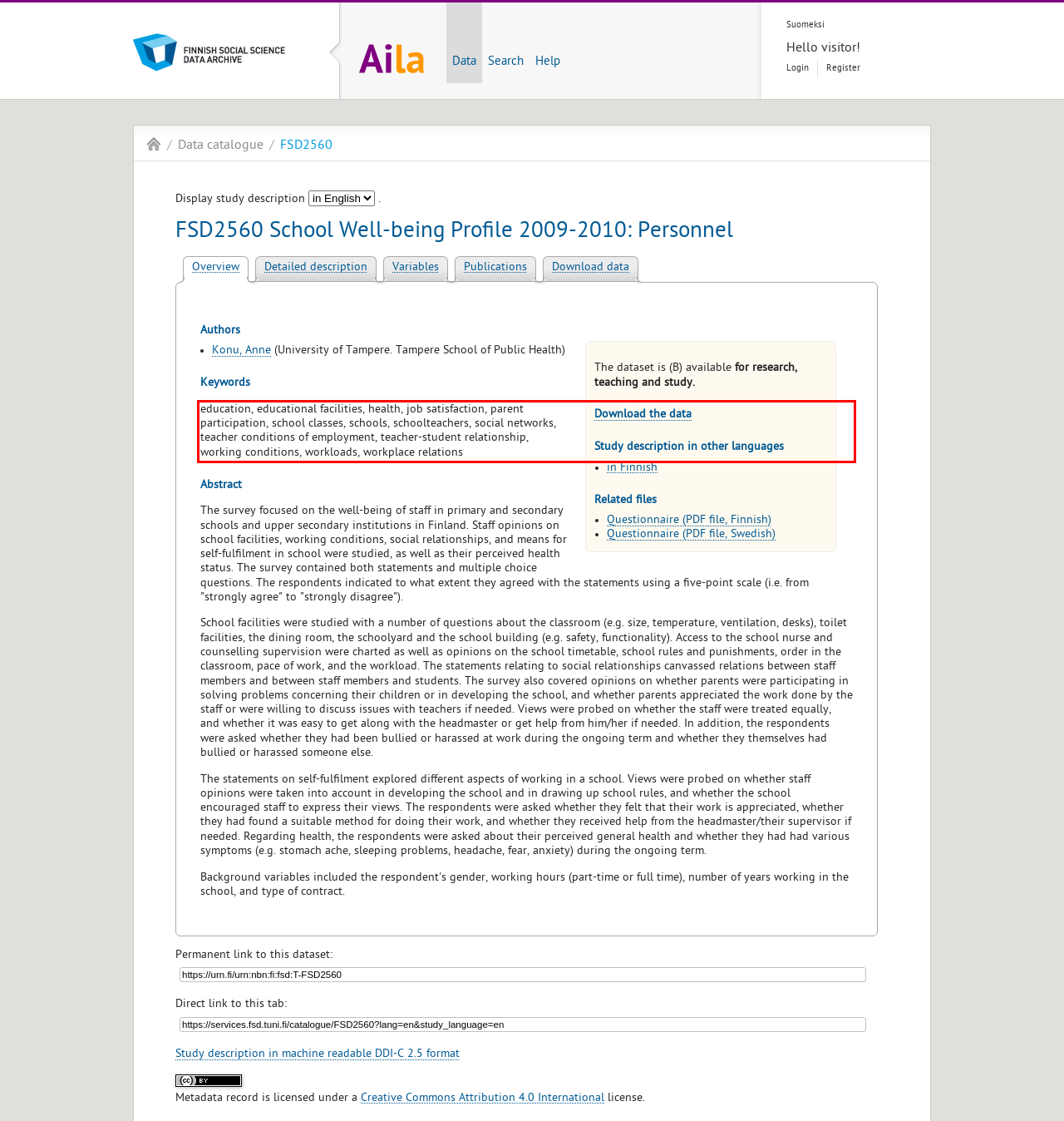You have a screenshot with a red rectangle around a UI element. Recognize and extract the text within this red bounding box using OCR.

education, educational facilities, health, job satisfaction, parent participation, school classes, schools, schoolteachers, social networks, teacher conditions of employment, teacher-student relationship, working conditions, workloads, workplace relations